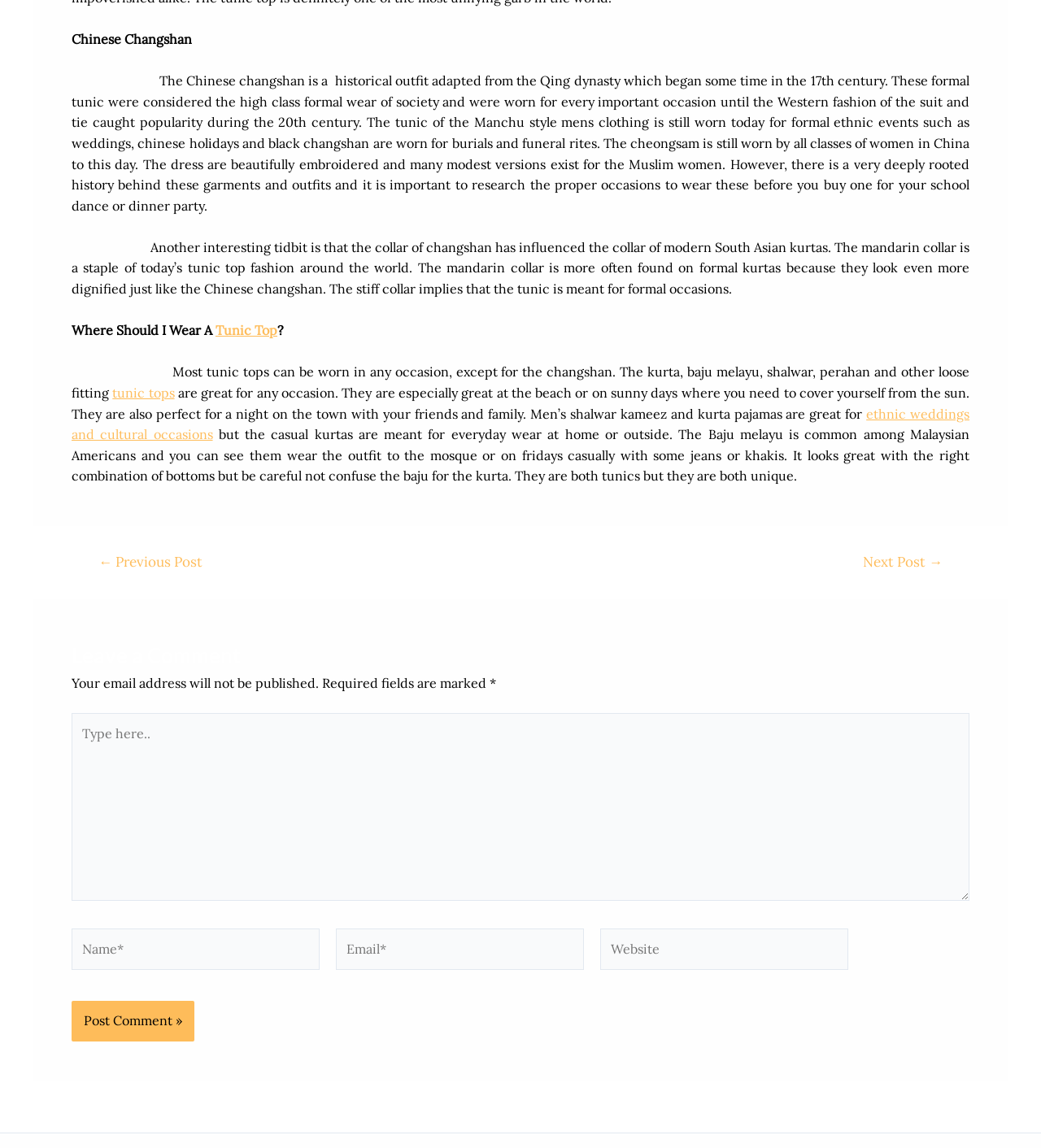Identify the bounding box coordinates of the part that should be clicked to carry out this instruction: "Click the 'Tunic Top' link".

[0.207, 0.281, 0.266, 0.295]